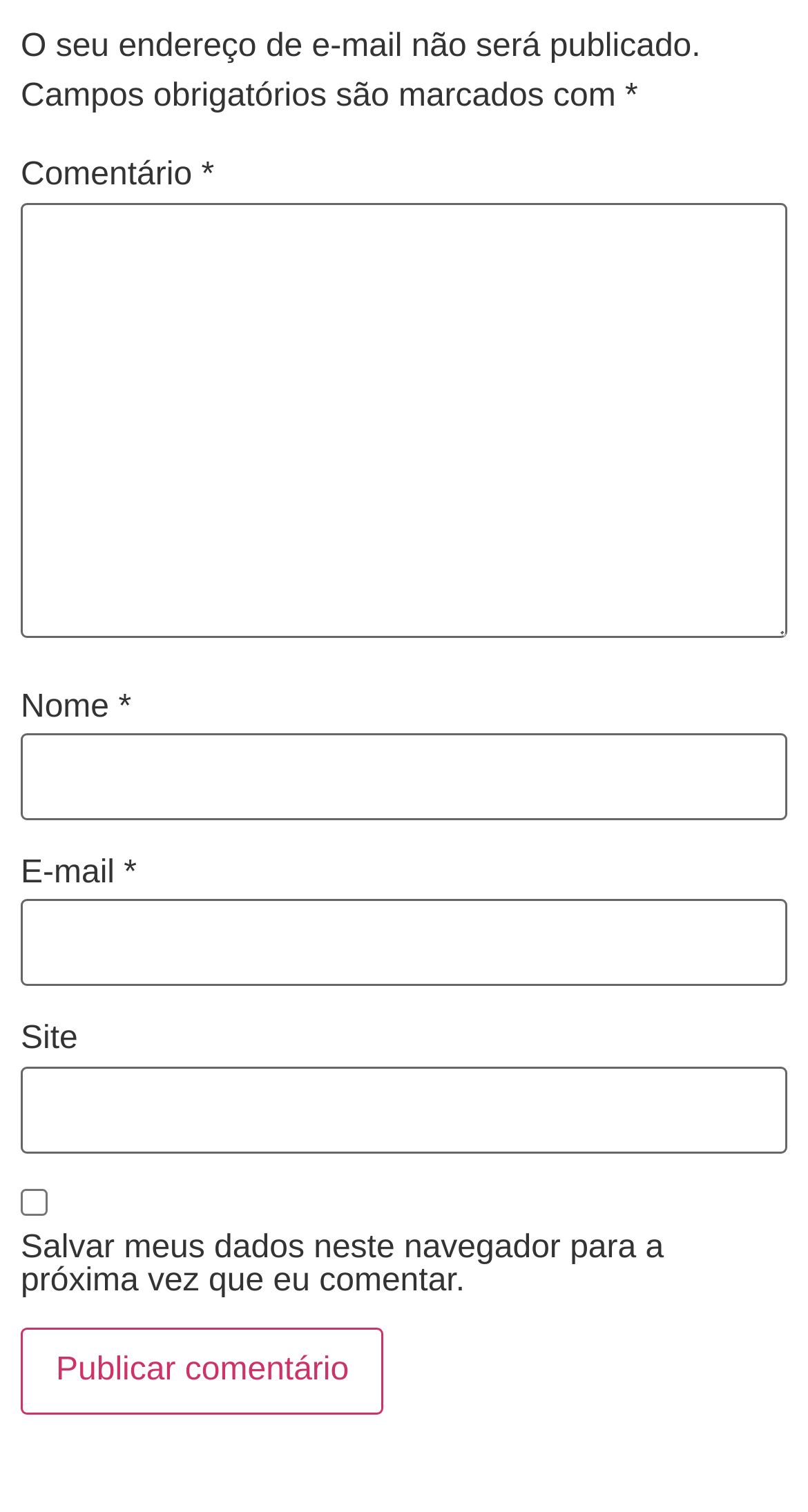Provide a one-word or short-phrase response to the question:
How many fields are there in the form?

Five